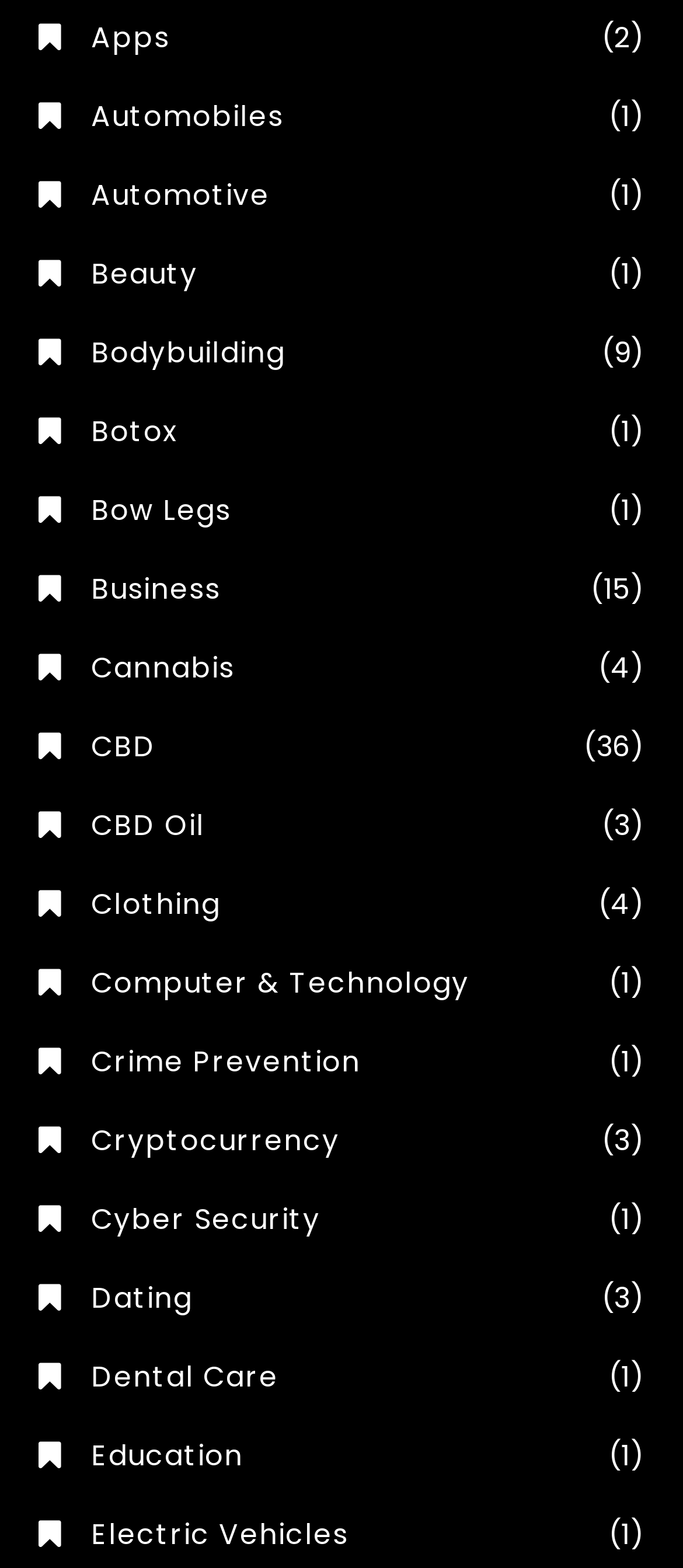How many categories are listed on this webpage?
Refer to the image and give a detailed answer to the query.

I counted the number of links with the '' icon, which represents a category, and found 34 categories listed on this webpage.